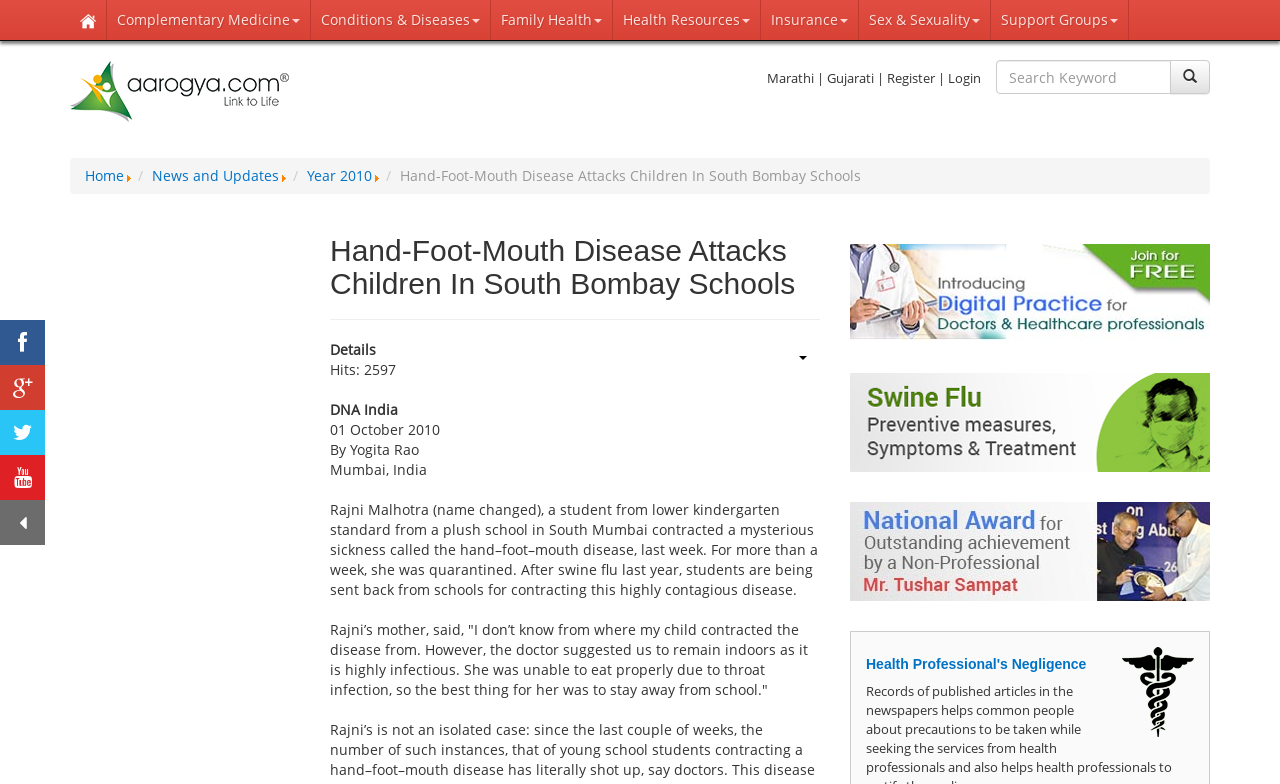Determine the bounding box coordinates of the area to click in order to meet this instruction: "Read more about Hand-Foot-Mouth Disease".

[0.258, 0.298, 0.641, 0.383]